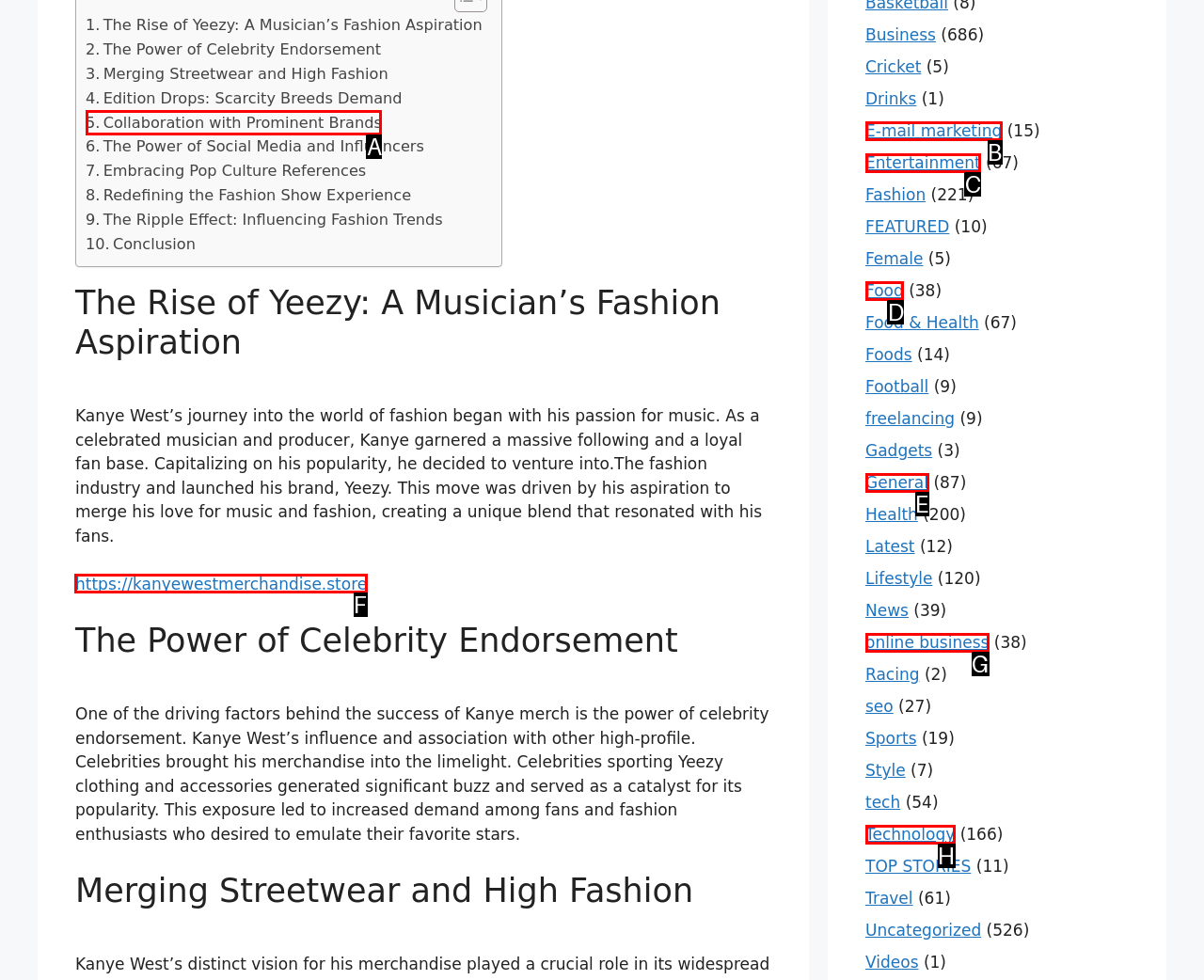Select the HTML element that needs to be clicked to carry out the task: Visit the website 'https://kanyewestmerchandise.store'
Provide the letter of the correct option.

F